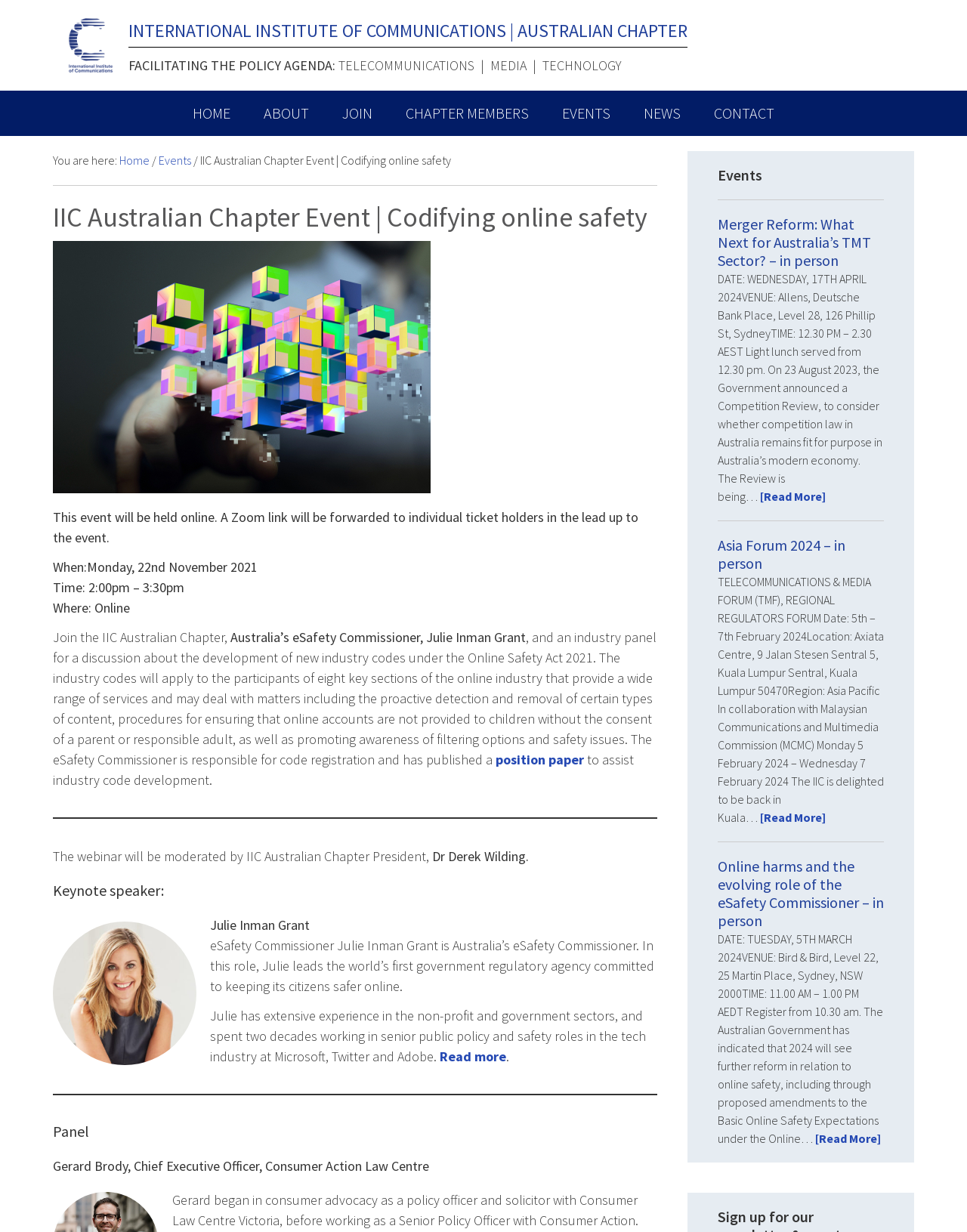Please specify the bounding box coordinates of the clickable region necessary for completing the following instruction: "Click the 'Read more' link about Julie Inman Grant". The coordinates must consist of four float numbers between 0 and 1, i.e., [left, top, right, bottom].

[0.455, 0.851, 0.523, 0.865]